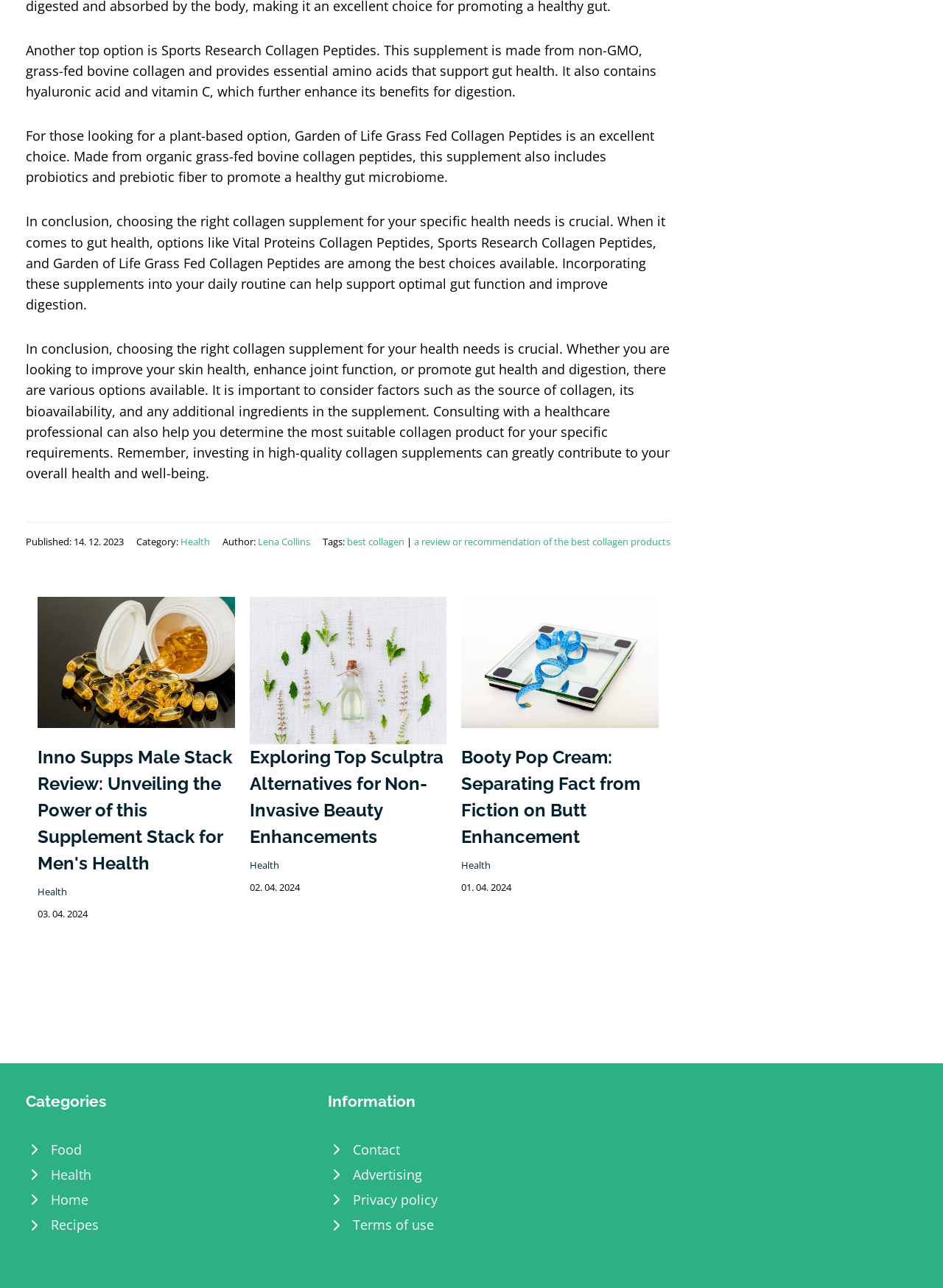Extract the bounding box coordinates of the UI element described: "Health". Provide the coordinates in the format [left, top, right, bottom] with values ranging from 0 to 1.

[0.191, 0.415, 0.223, 0.426]